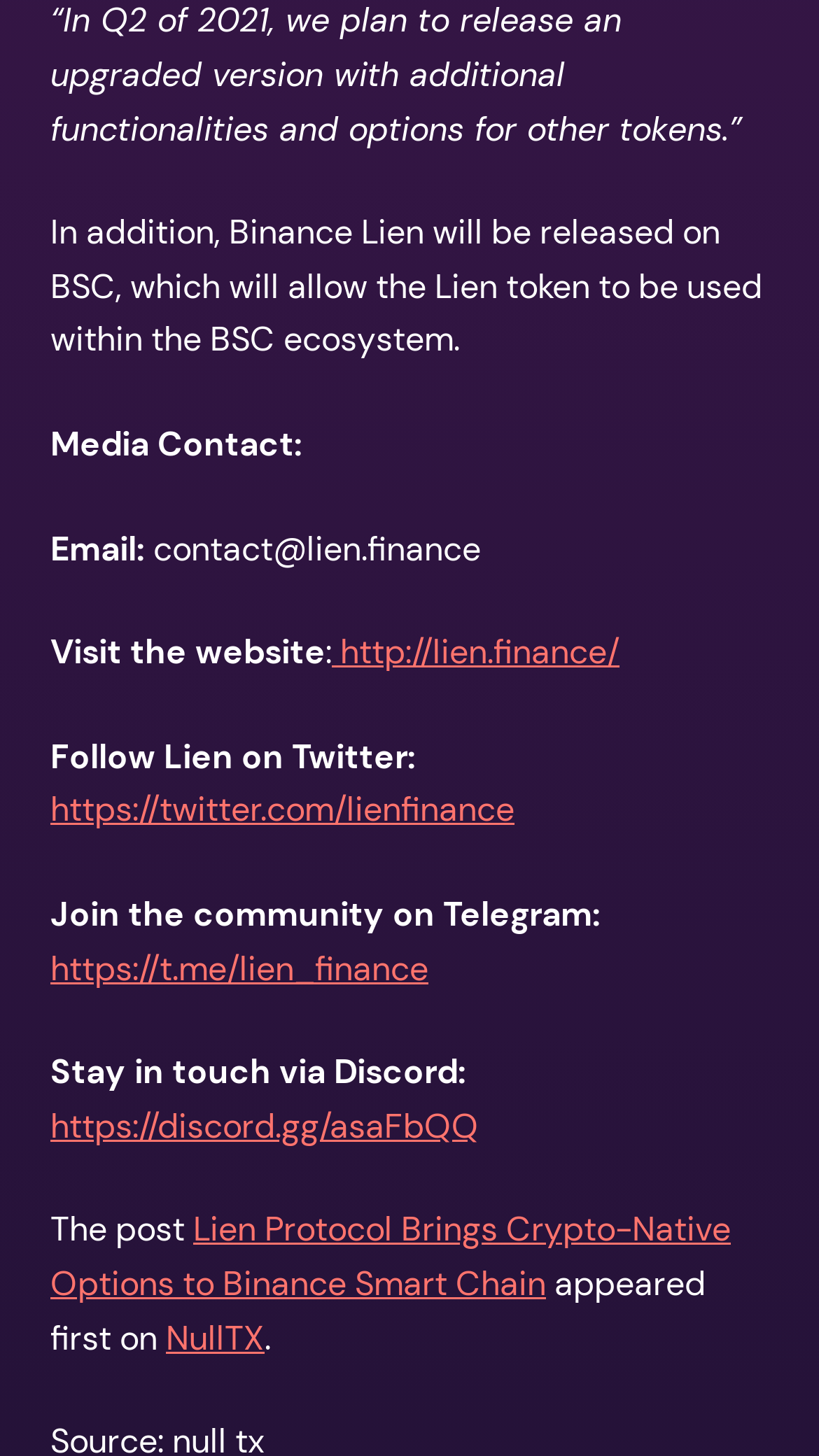What is the URL of the website? Refer to the image and provide a one-word or short phrase answer.

http://lien.finance/